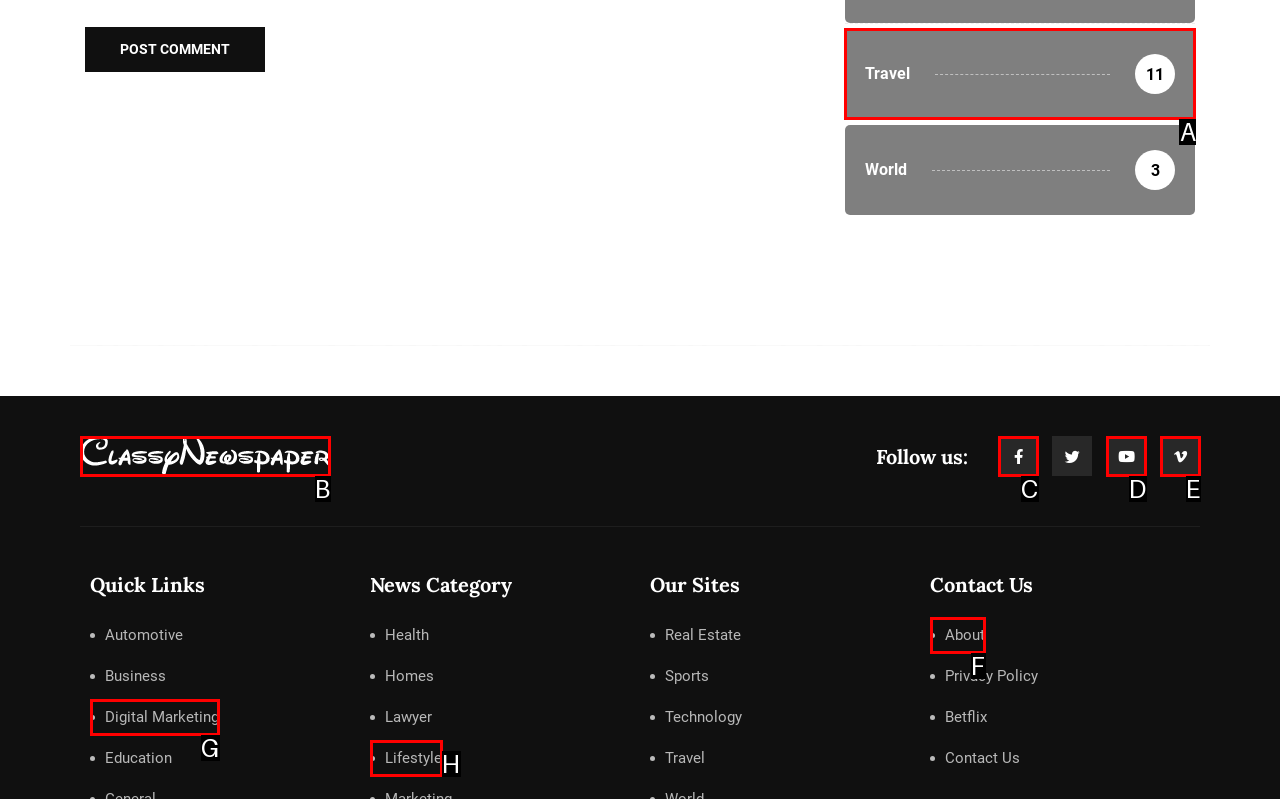Tell me which one HTML element I should click to complete the following task: Visit Travel 11
Answer with the option's letter from the given choices directly.

A